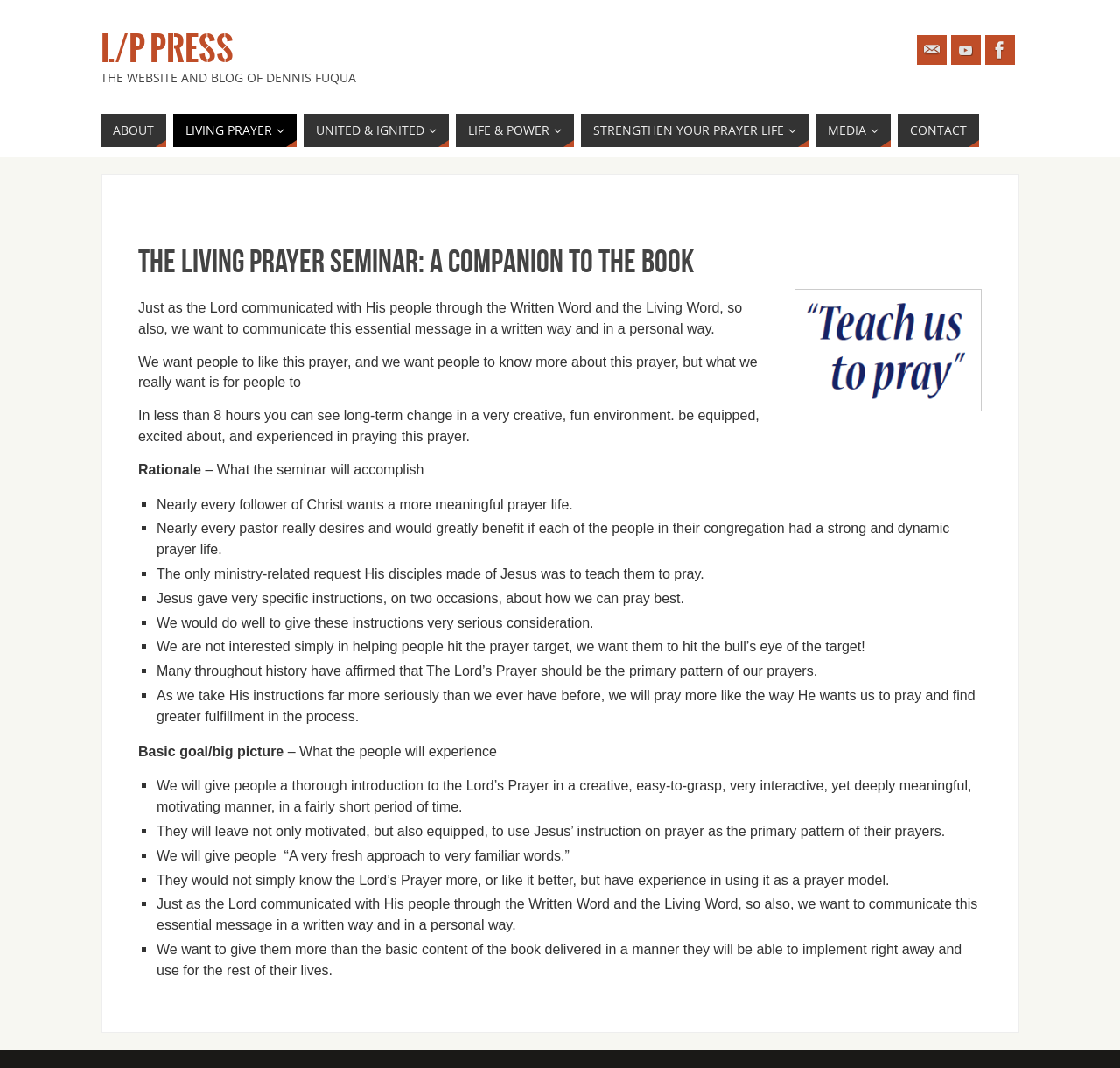Provide a thorough description of the webpage you see.

The webpage is titled "The Living Prayer Seminar: A Companion to the Book" and appears to be a promotional page for a seminar or book about prayer. At the top of the page, there is a header section with links to "L/P PRESS", "Mail", "YouTube", and "Facebook" on the right side, and a title "THE WEBSITE AND BLOG OF DENNIS FUQUA" below the "L/P PRESS" link.

Below the header section, there is a navigation menu with links to "ABOUT", "LIVING PRAYER", "UNITED & IGNITED", "LIFE & POWER", "STRENGTHEN YOUR PRAYER LIFE", "MEDIA", and "CONTACT". 

The main content of the page is divided into two sections. The first section has a heading "The Living Prayer Seminar: A Companion to the Book" and a brief introduction to the seminar, which is followed by a paragraph of text describing the purpose of the seminar. There is also an image on the right side of this section.

The second section is a list of bullet points, each starting with a "■" marker, that describe the goals and benefits of the seminar. The list is divided into two subheadings: "Rationale – What the seminar will accomplish" and "Basic goal/big picture – What the people will experience". The bullet points describe the importance of prayer, the benefits of using the Lord's Prayer as a model, and what participants can expect to gain from the seminar.

Overall, the webpage appears to be a promotional page for a seminar or book about prayer, with a focus on the importance of prayer and the benefits of using the Lord's Prayer as a model.